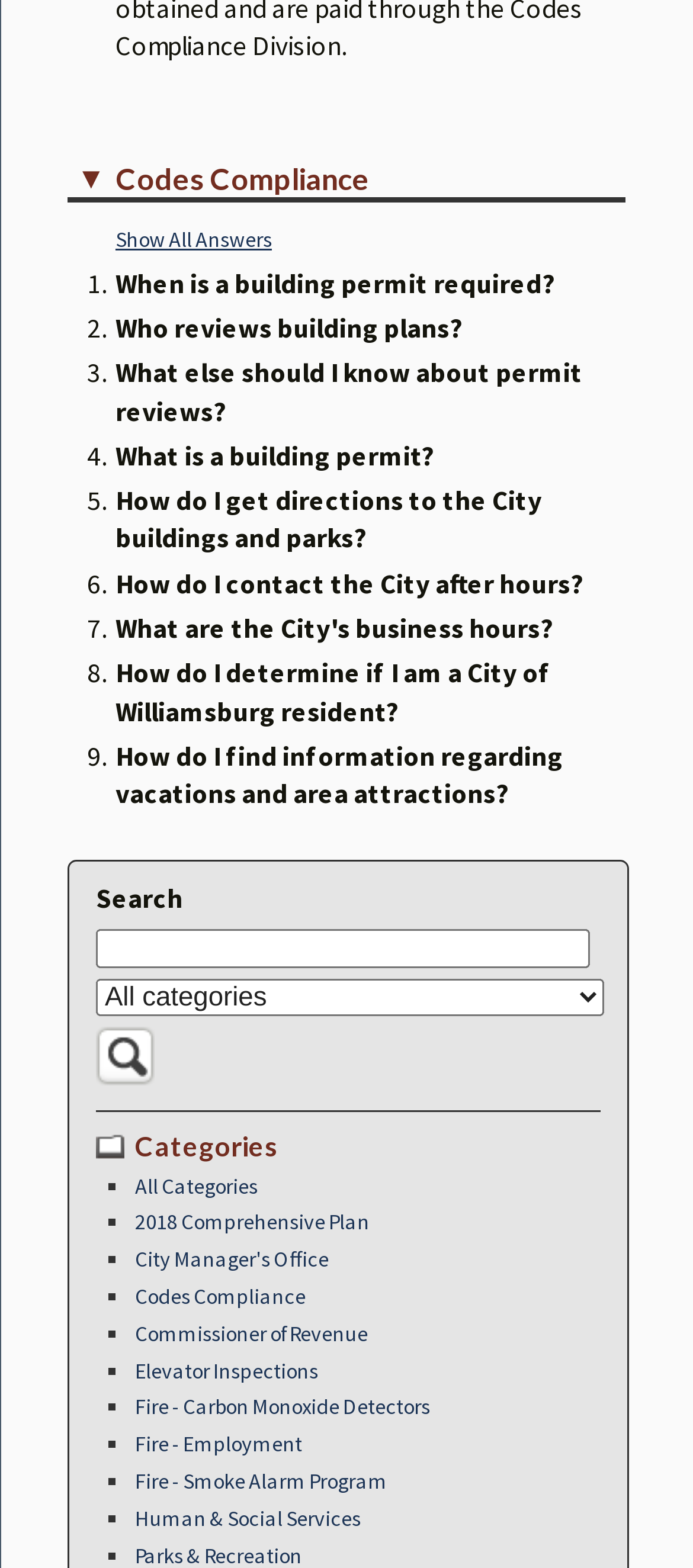Please identify the bounding box coordinates of the area that needs to be clicked to fulfill the following instruction: "Filter by category."

[0.138, 0.624, 0.872, 0.648]